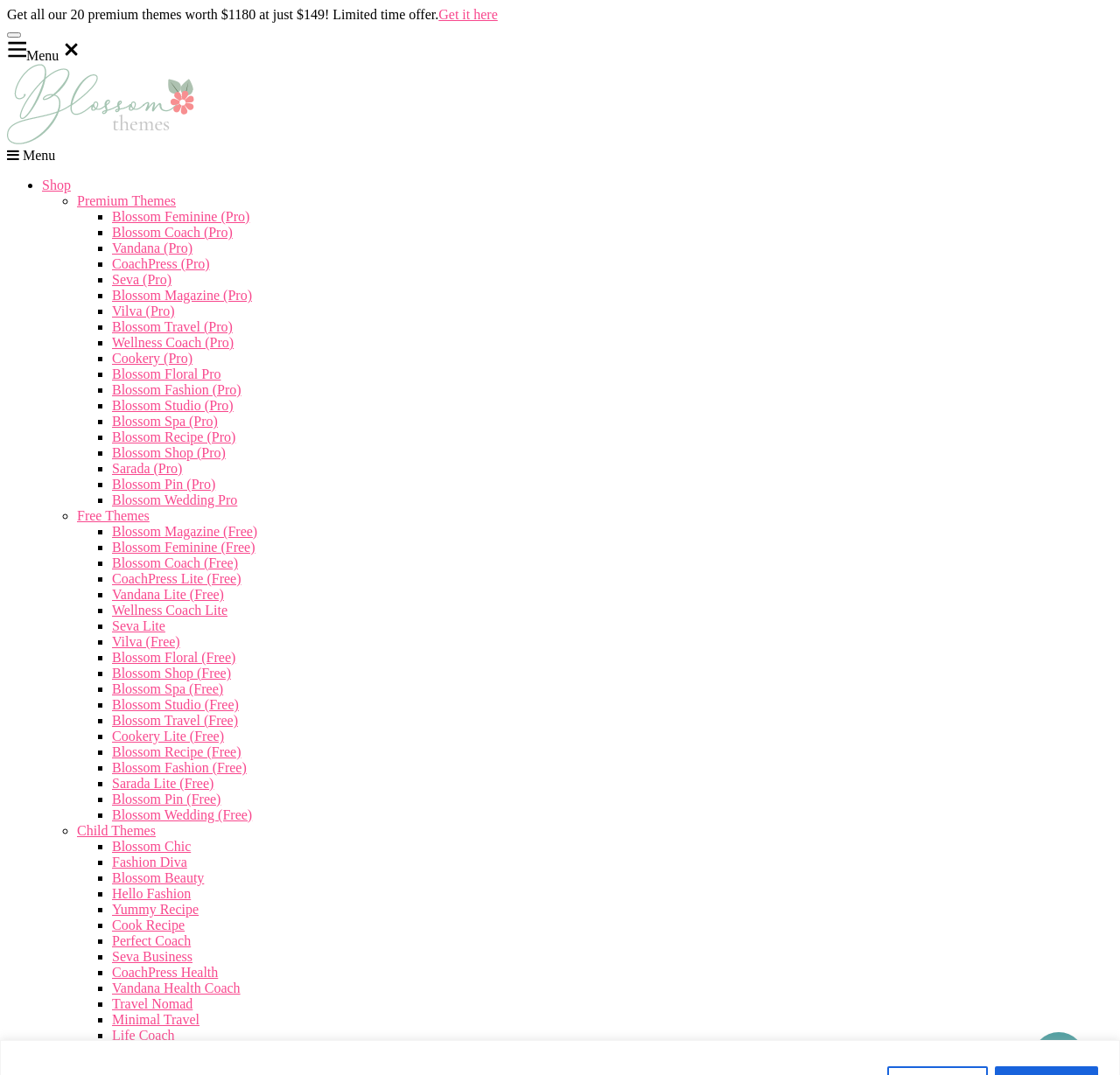Specify the bounding box coordinates of the area to click in order to follow the given instruction: "Learn more about the Blossom Feminine theme."

[0.1, 0.502, 0.228, 0.516]